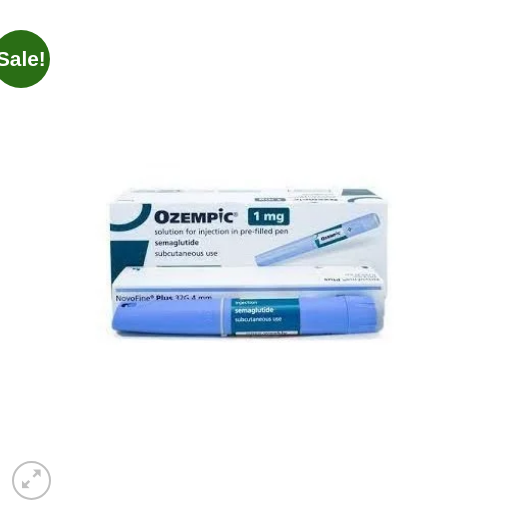Use the information in the screenshot to answer the question comprehensively: What color is the pen depicted in?

The pen itself is depicted in a soft blue color, which emphasizes its user-friendly design and makes it visually appealing to potential customers.